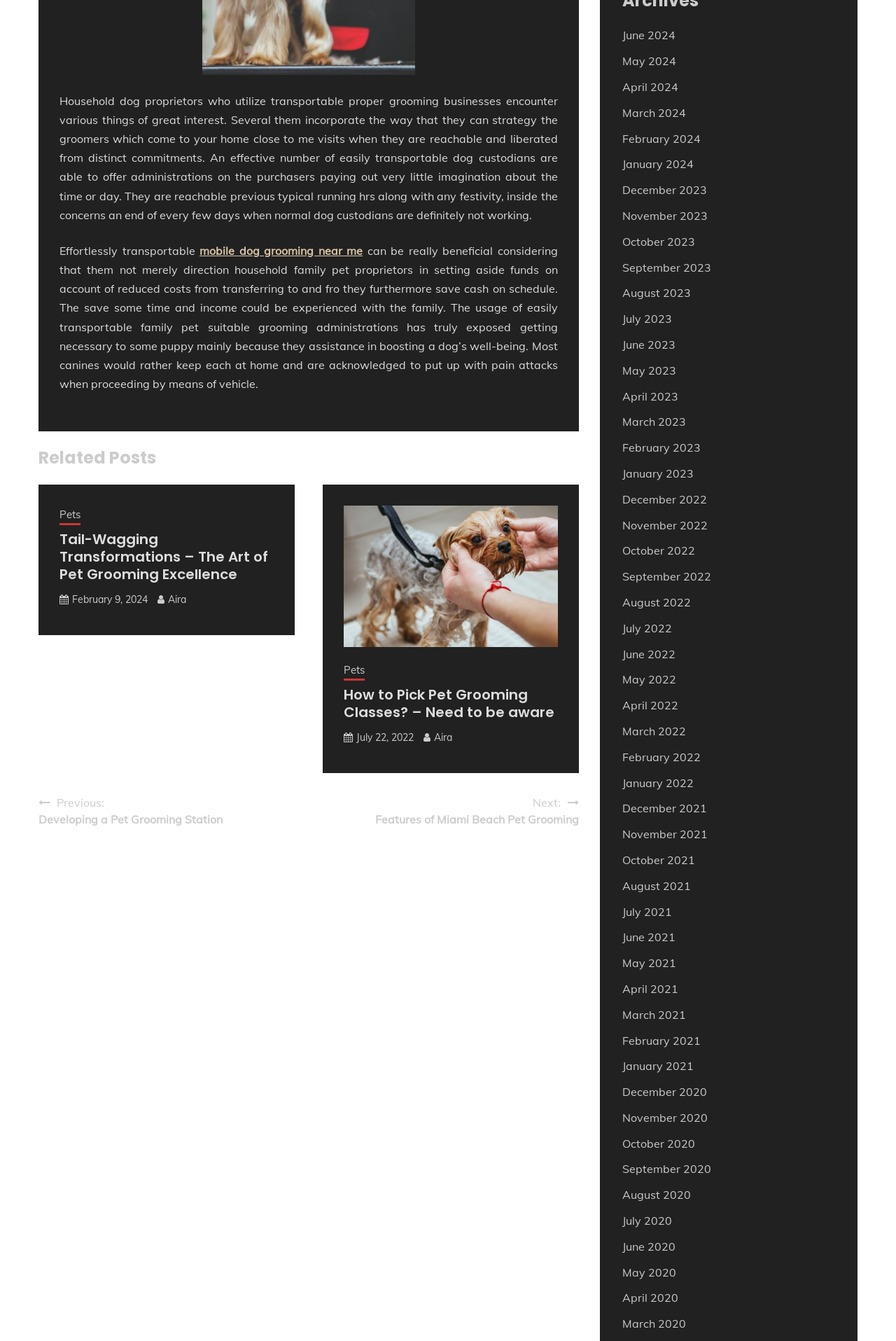What is the category of the post?
Could you give a comprehensive explanation in response to this question?

The category of the post can be determined by looking at the link element with the text 'Pets', which is located near the post title and is likely to indicate the category or tag of the post.